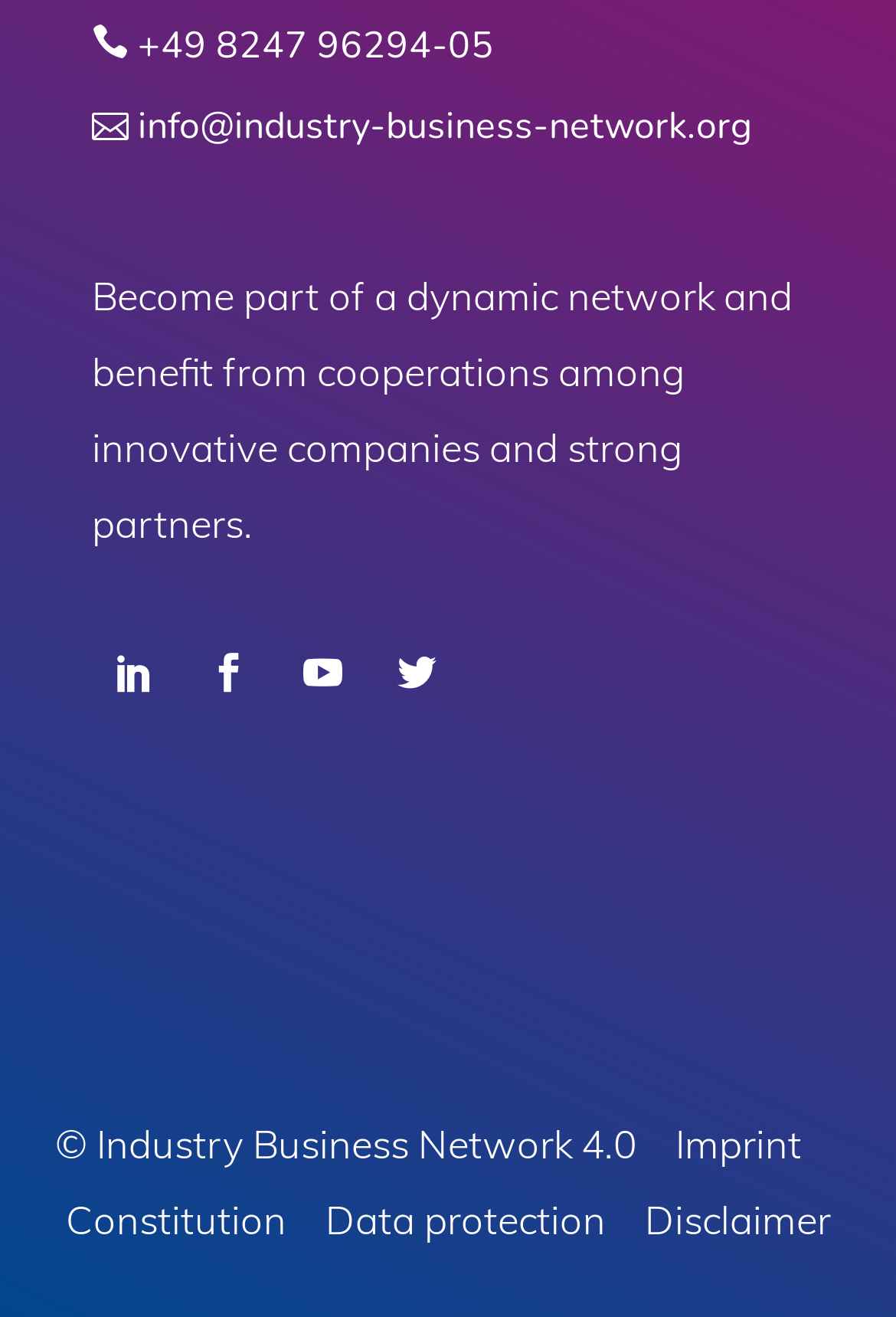Carefully observe the image and respond to the question with a detailed answer:
What is the email address to contact?

I found the email address by looking at the link element with the text 'info@industry-business-network.org' which is located at the top of the page.